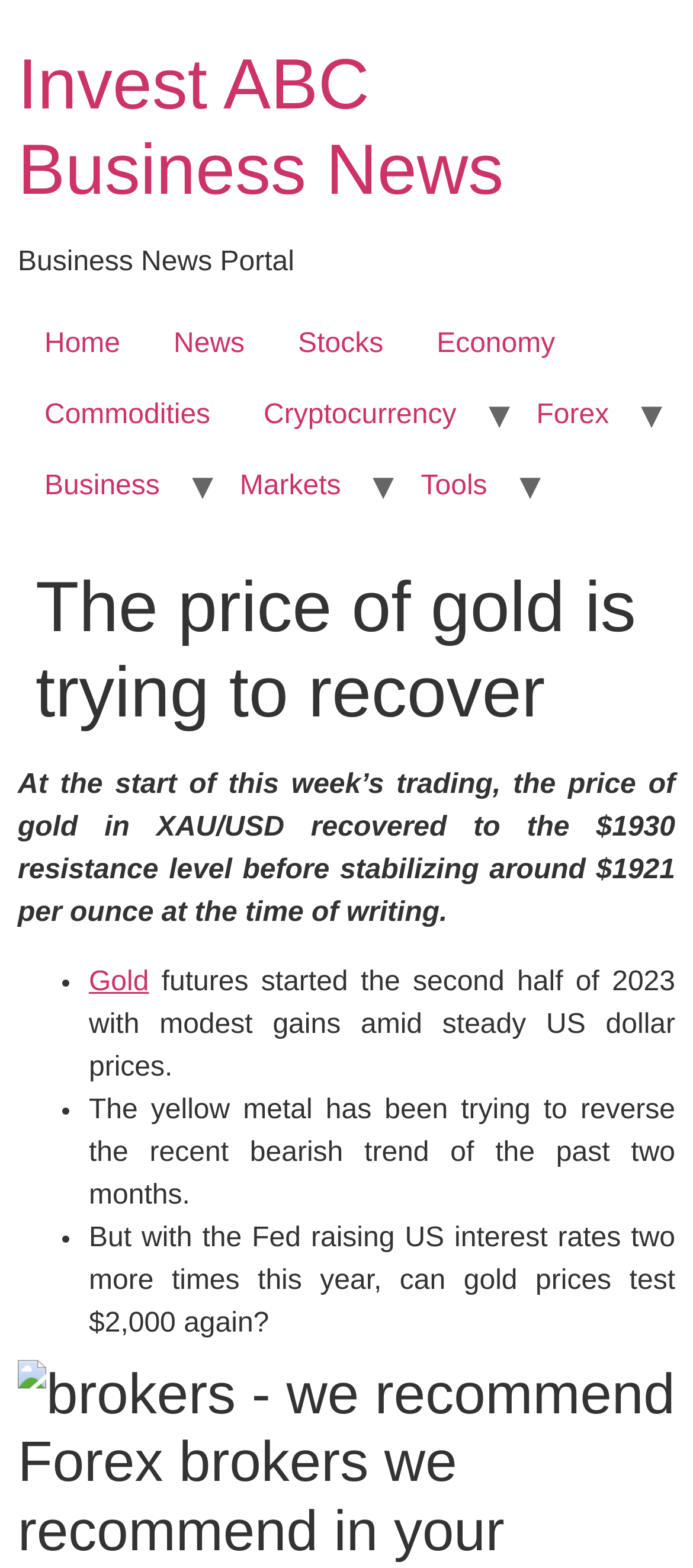Use a single word or phrase to answer the question:
How many list markers are there in the article?

3